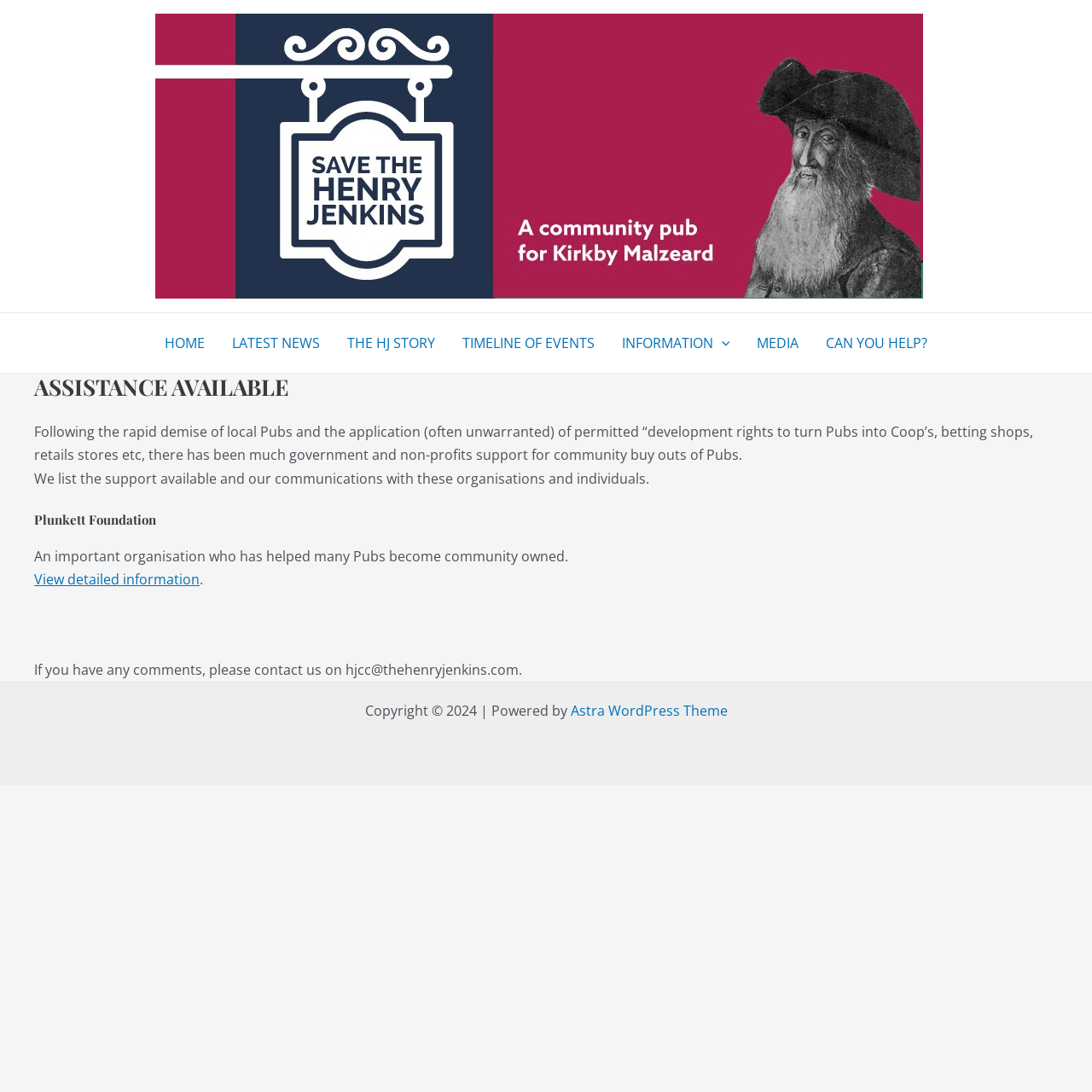Determine the bounding box of the UI component based on this description: "LATEST NEWS". The bounding box coordinates should be four float values between 0 and 1, i.e., [left, top, right, bottom].

[0.2, 0.287, 0.305, 0.341]